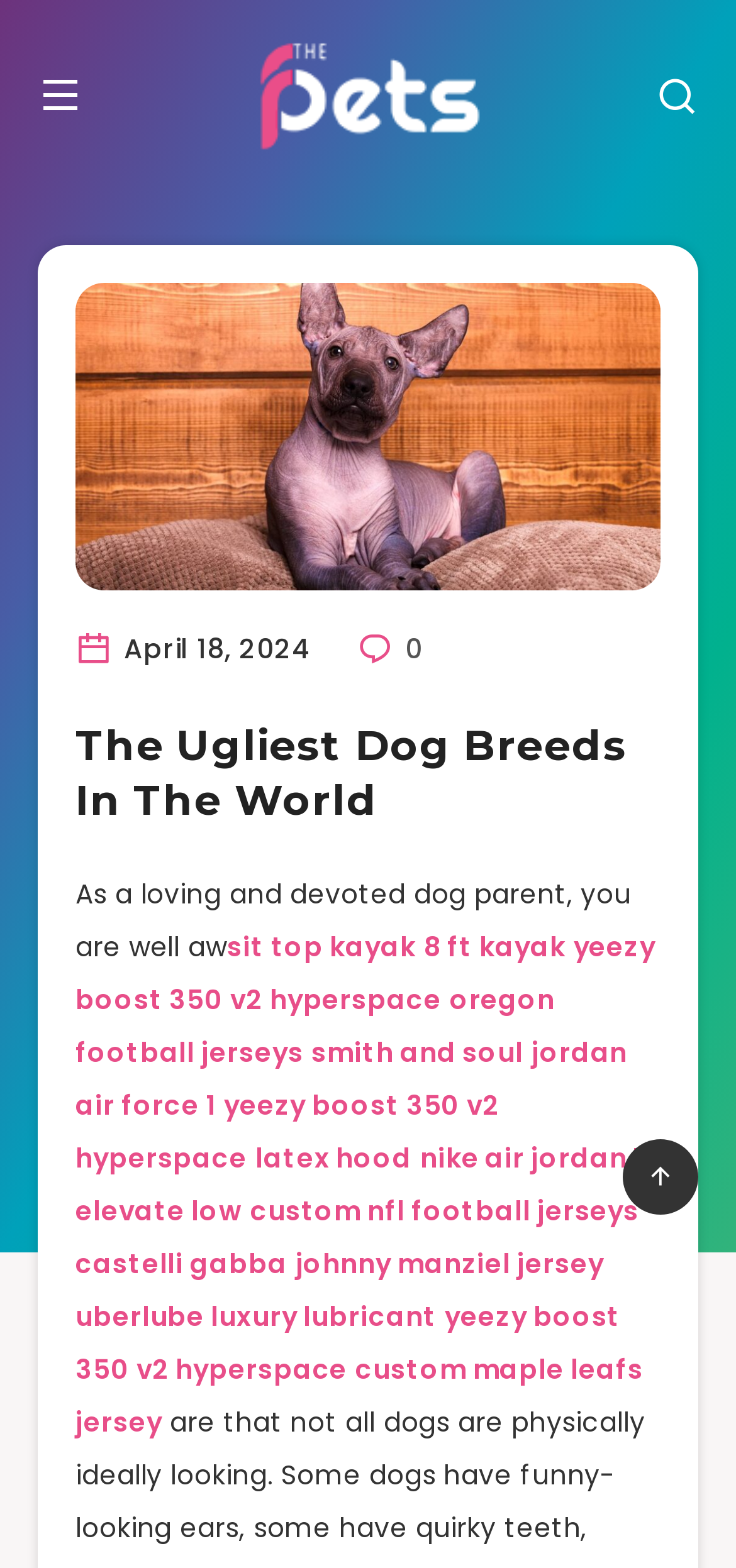Are there any external links in the article? Look at the image and give a one-word or short phrase answer.

Yes